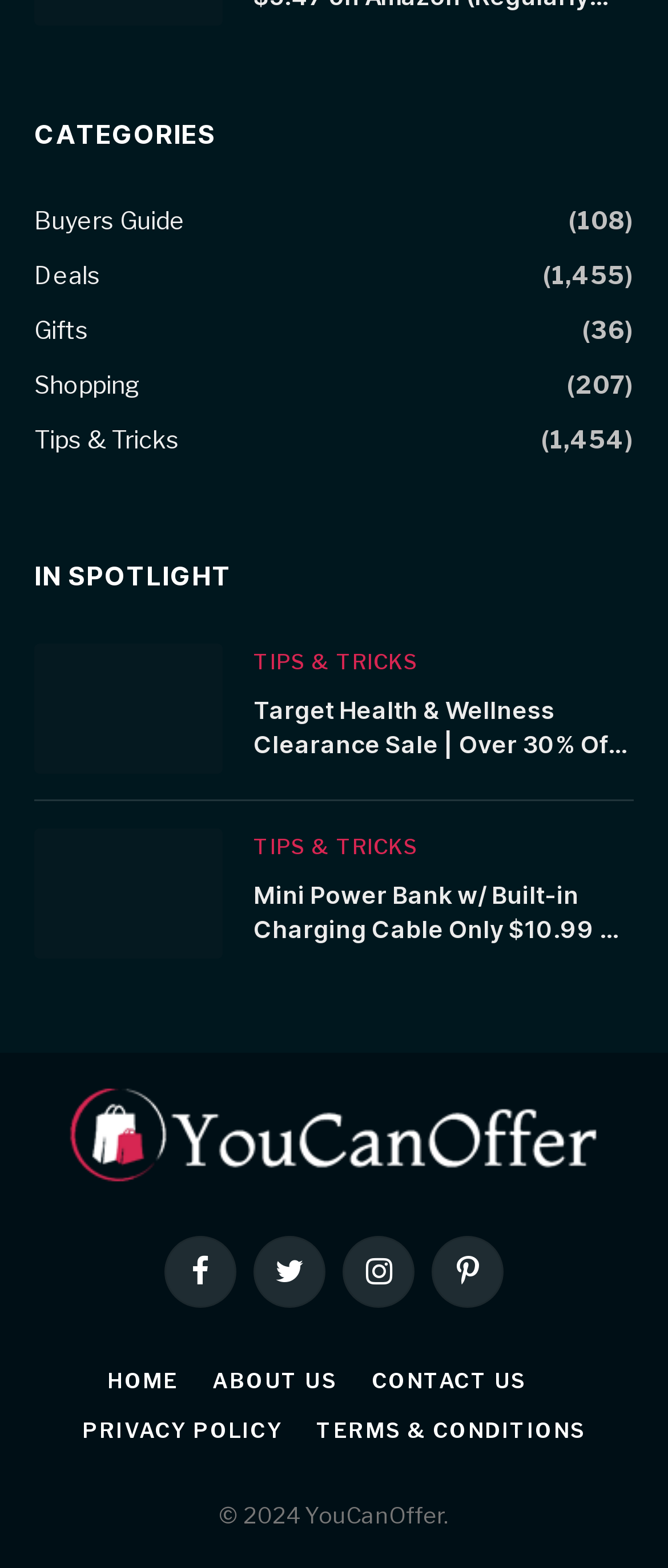Identify the bounding box coordinates of the area that should be clicked in order to complete the given instruction: "Go to the HOME page". The bounding box coordinates should be four float numbers between 0 and 1, i.e., [left, top, right, bottom].

[0.161, 0.873, 0.267, 0.889]